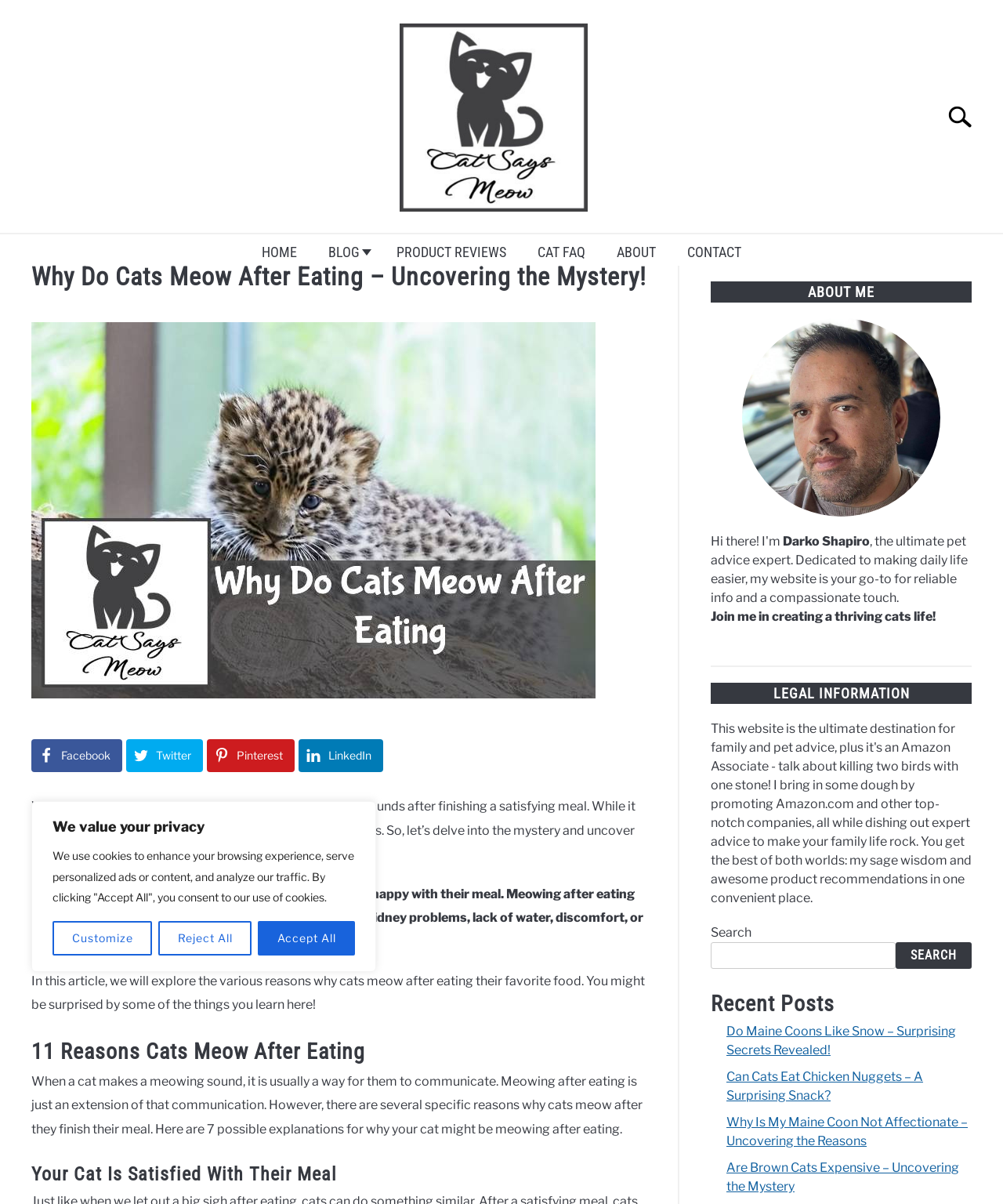What is the name of the author of this article?
Use the information from the image to give a detailed answer to the question.

I found the answer by looking at the header section of the webpage, where it says 'Written by Darko Shapiro'. This indicates that Darko Shapiro is the author of the article.